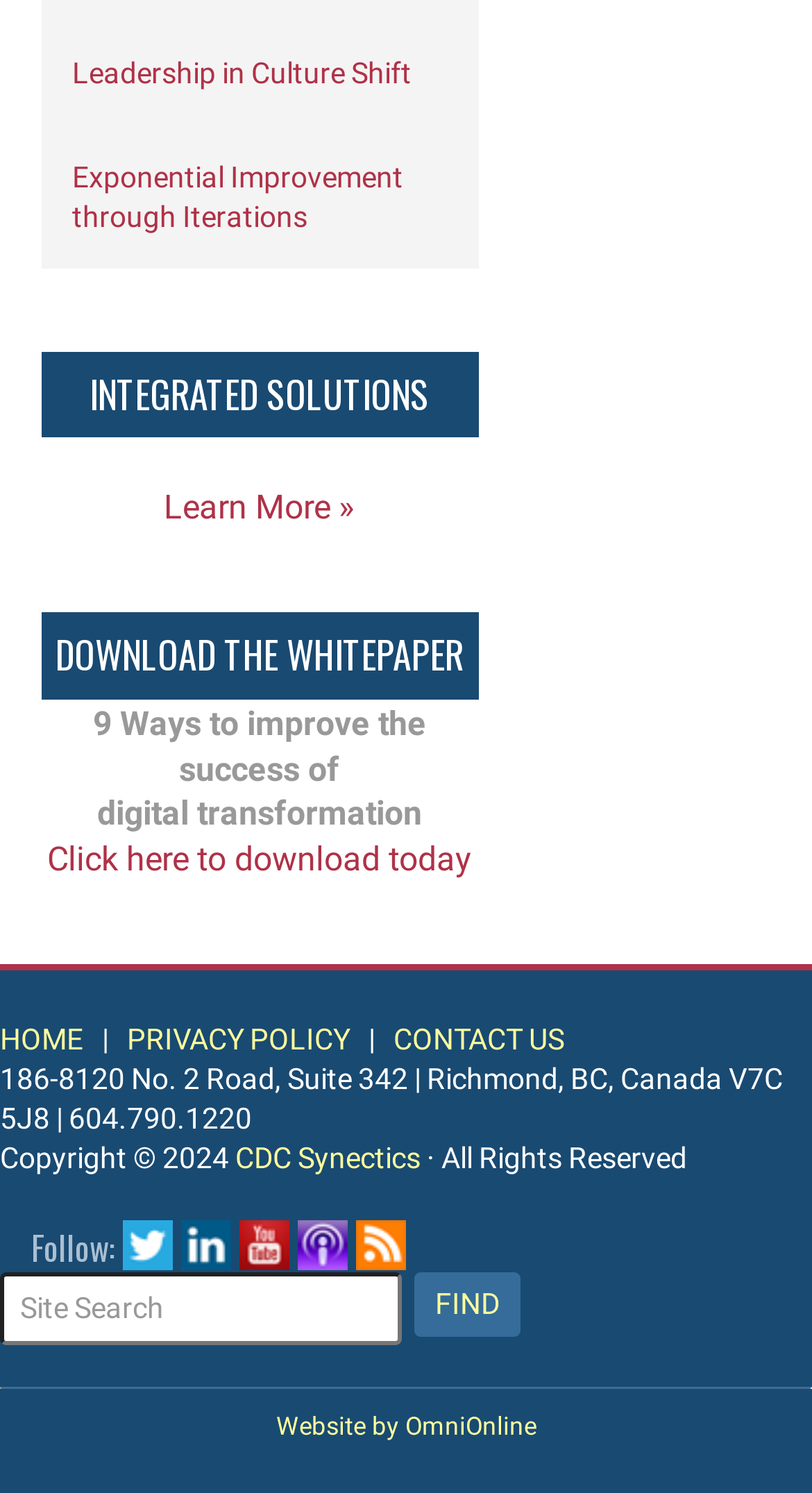Please locate the bounding box coordinates for the element that should be clicked to achieve the following instruction: "Go to Sitemap". Ensure the coordinates are given as four float numbers between 0 and 1, i.e., [left, top, right, bottom].

None